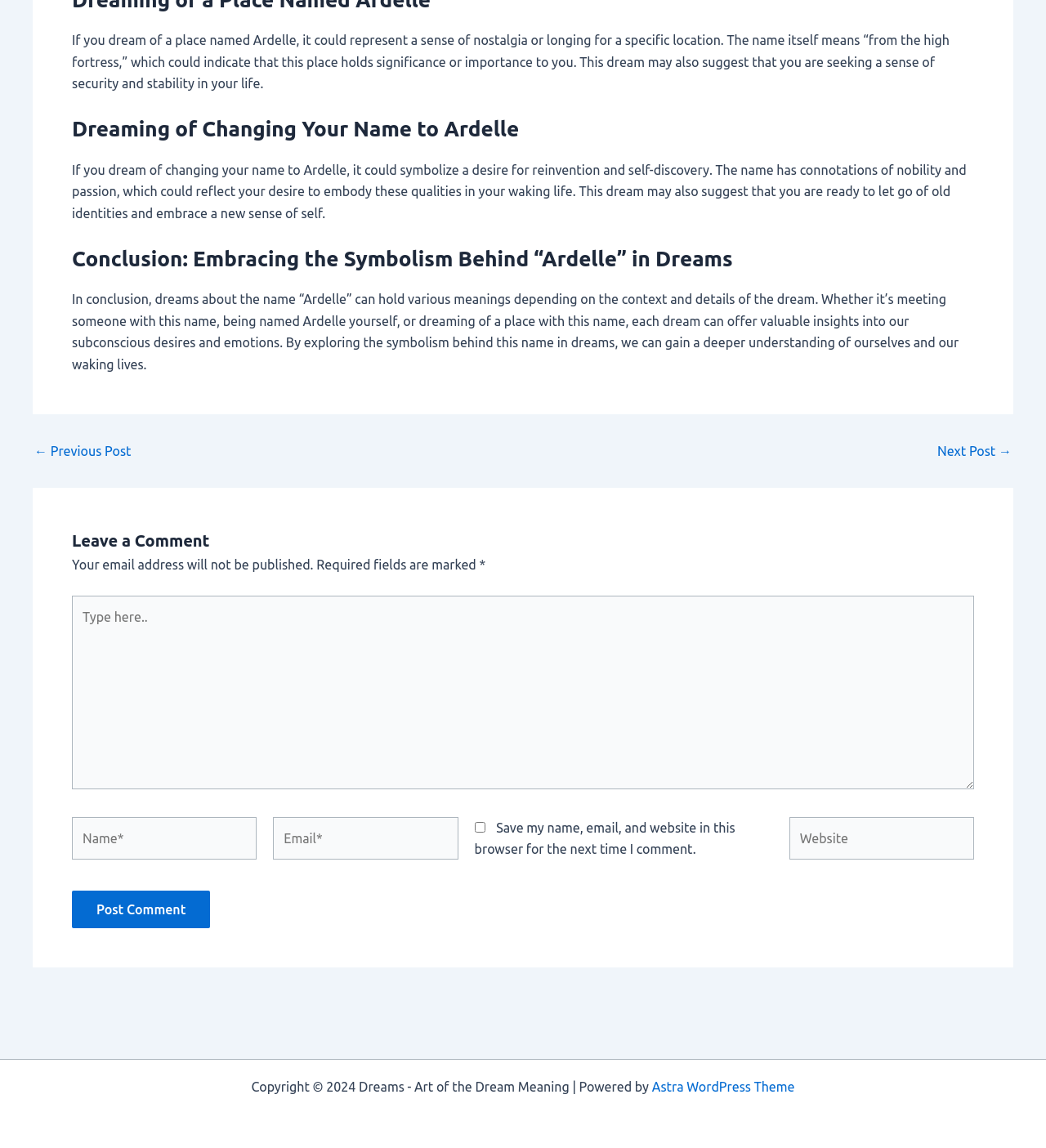Determine the bounding box coordinates for the element that should be clicked to follow this instruction: "Click the '← Previous Post' link". The coordinates should be given as four float numbers between 0 and 1, in the format [left, top, right, bottom].

[0.033, 0.387, 0.125, 0.399]